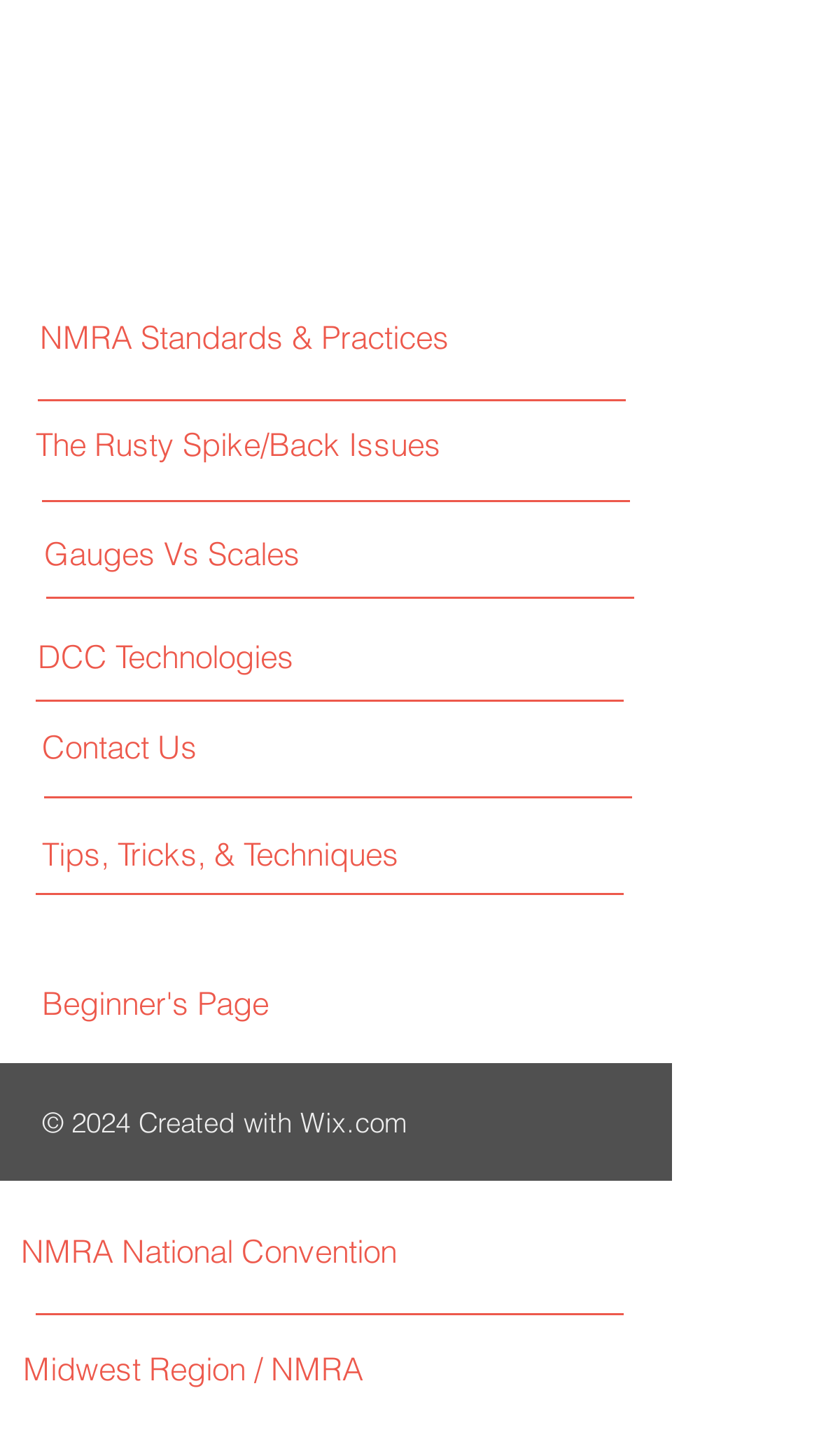Find the bounding box coordinates of the clickable element required to execute the following instruction: "Learn from Tips, Tricks, & Techniques". Provide the coordinates as four float numbers between 0 and 1, i.e., [left, top, right, bottom].

[0.051, 0.571, 0.772, 0.601]